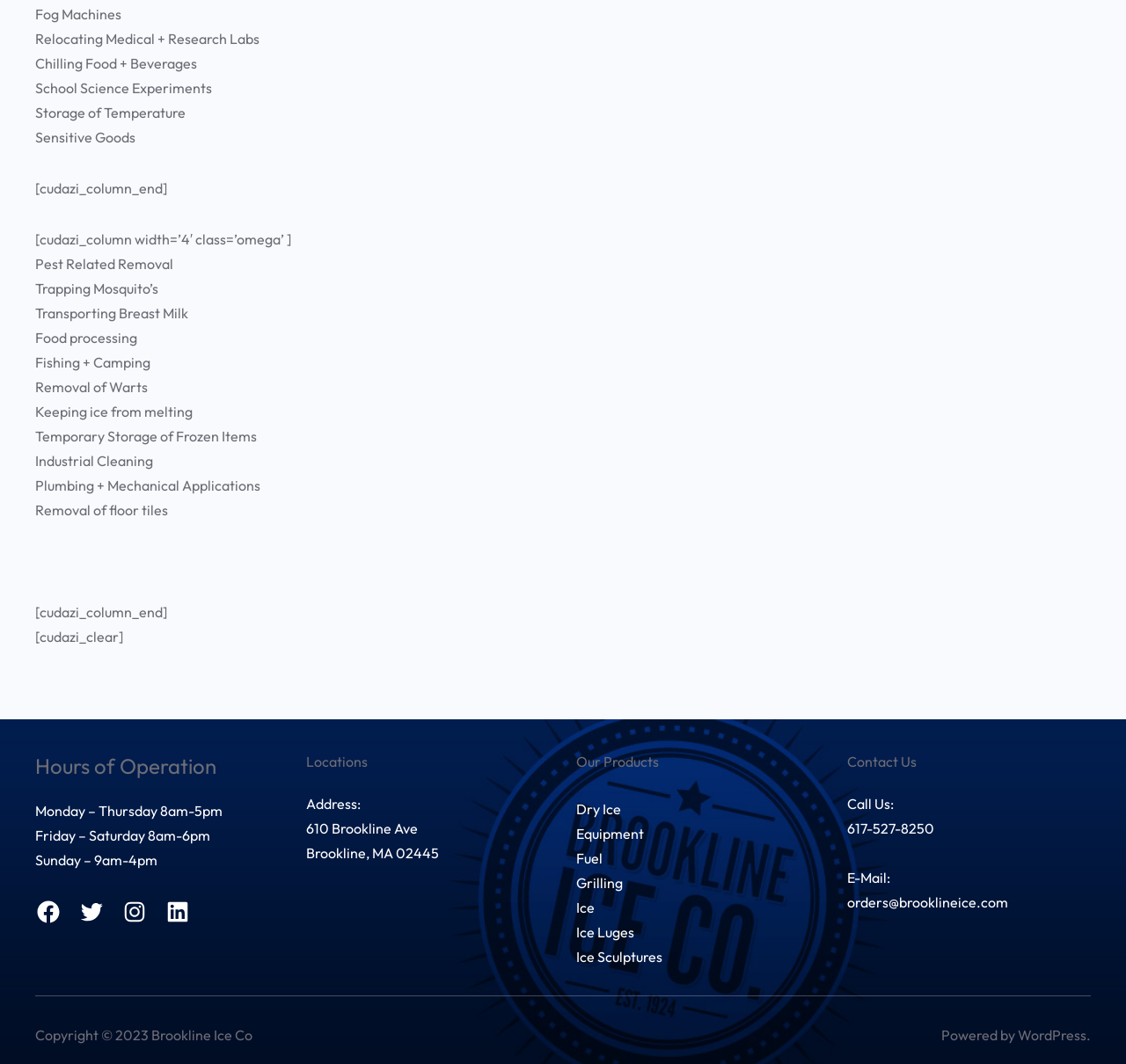Please indicate the bounding box coordinates of the element's region to be clicked to achieve the instruction: "Click on Facebook". Provide the coordinates as four float numbers between 0 and 1, i.e., [left, top, right, bottom].

[0.031, 0.845, 0.055, 0.87]